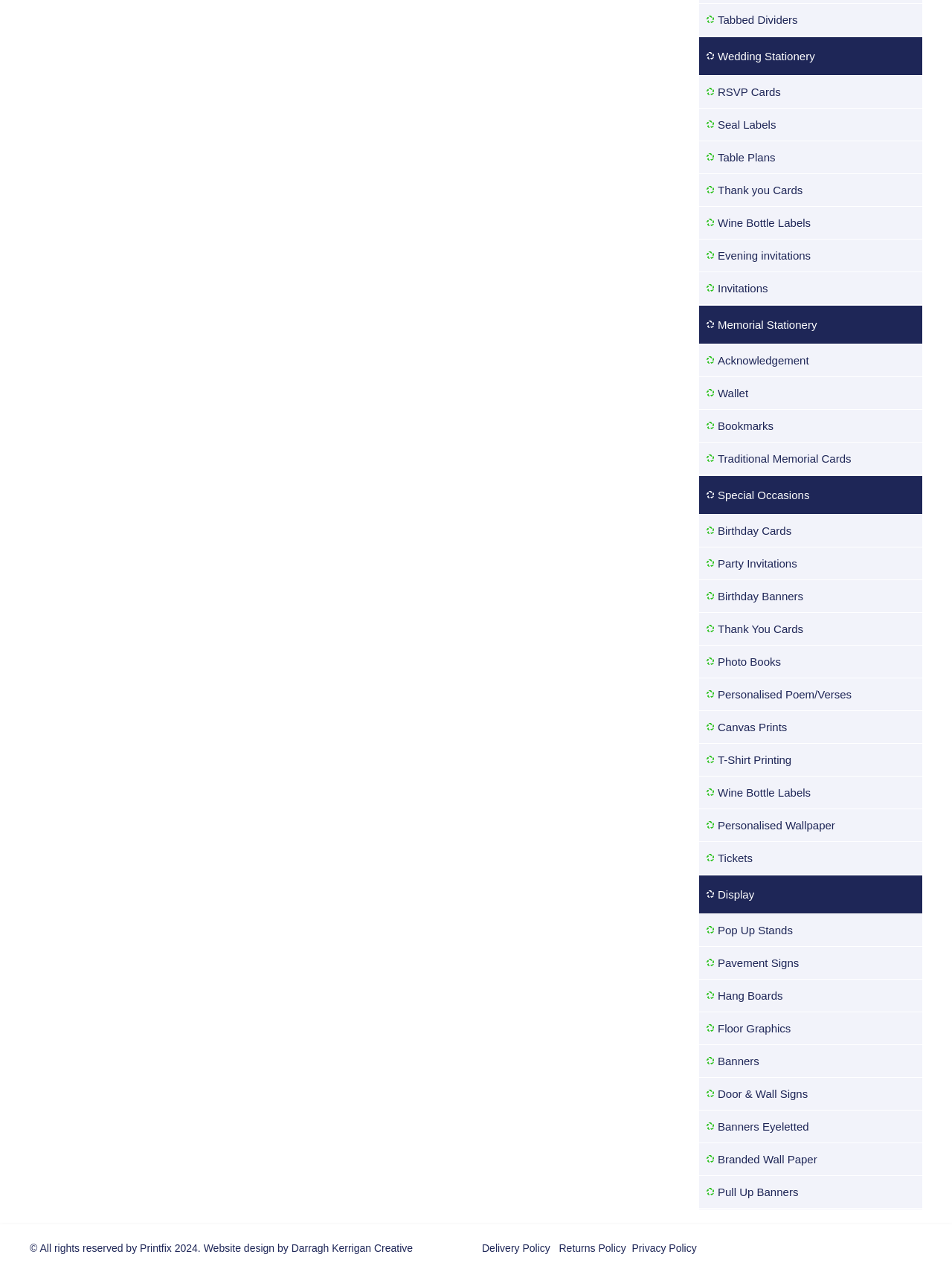Please pinpoint the bounding box coordinates for the region I should click to adhere to this instruction: "Explore Table Plans".

[0.734, 0.112, 0.969, 0.137]